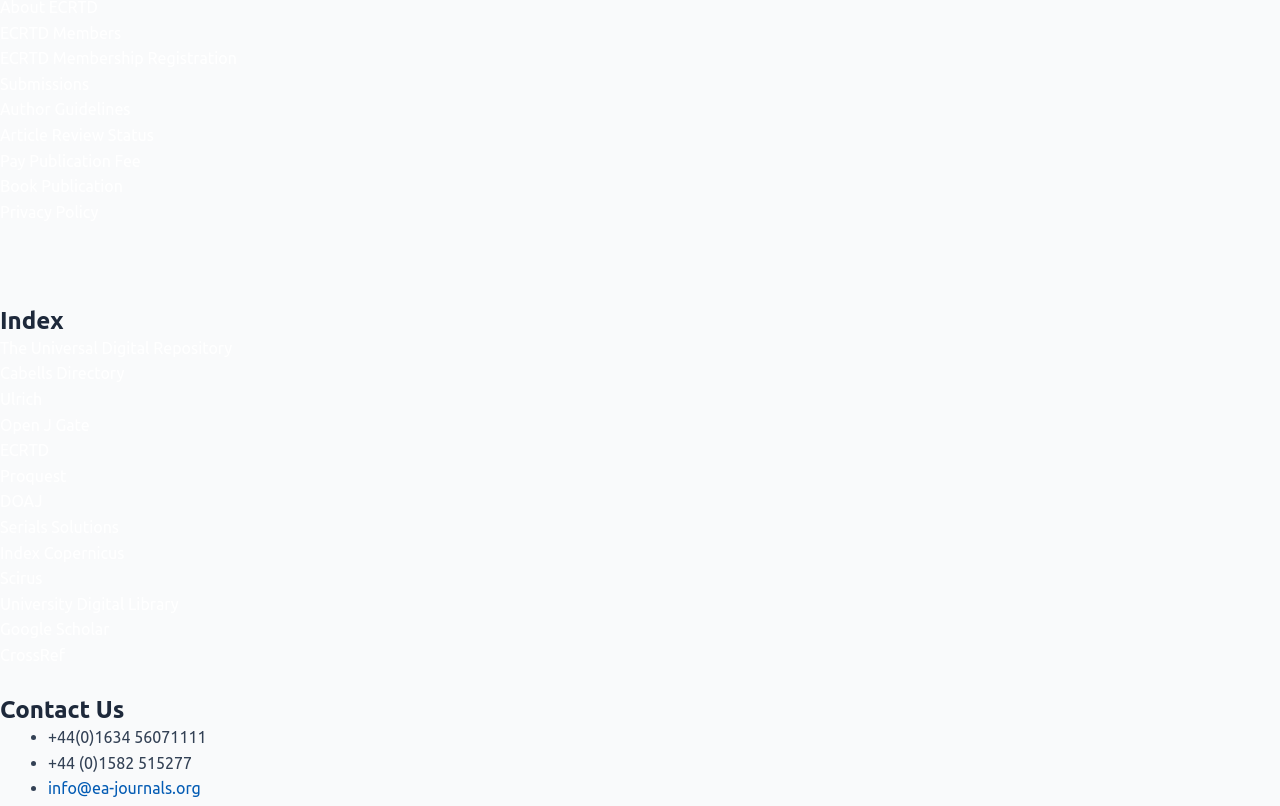Identify the bounding box coordinates of the region that needs to be clicked to carry out this instruction: "View Author Guidelines". Provide these coordinates as four float numbers ranging from 0 to 1, i.e., [left, top, right, bottom].

[0.0, 0.125, 0.102, 0.147]